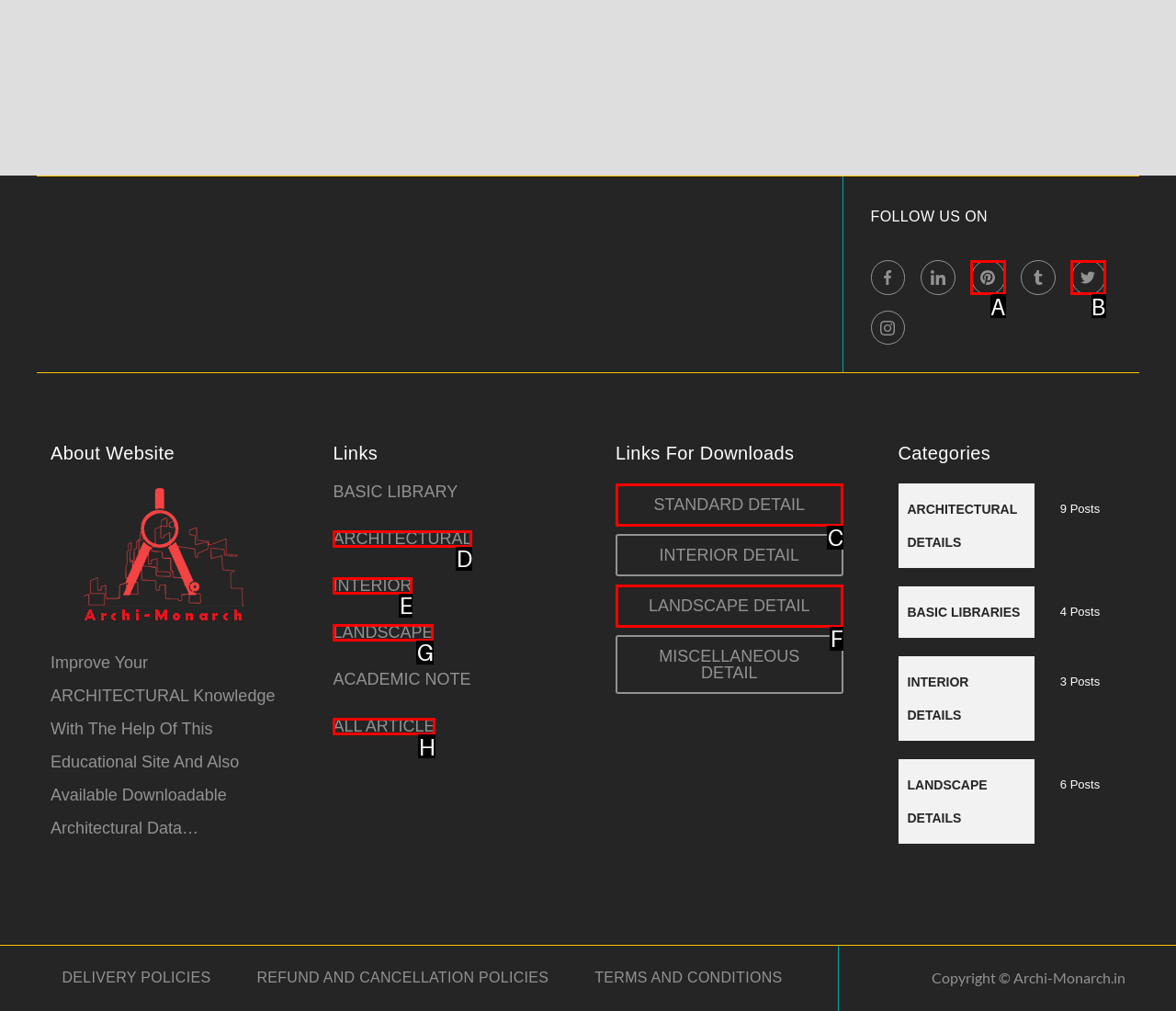Point out the specific HTML element to click to complete this task: View all articles Reply with the letter of the chosen option.

H